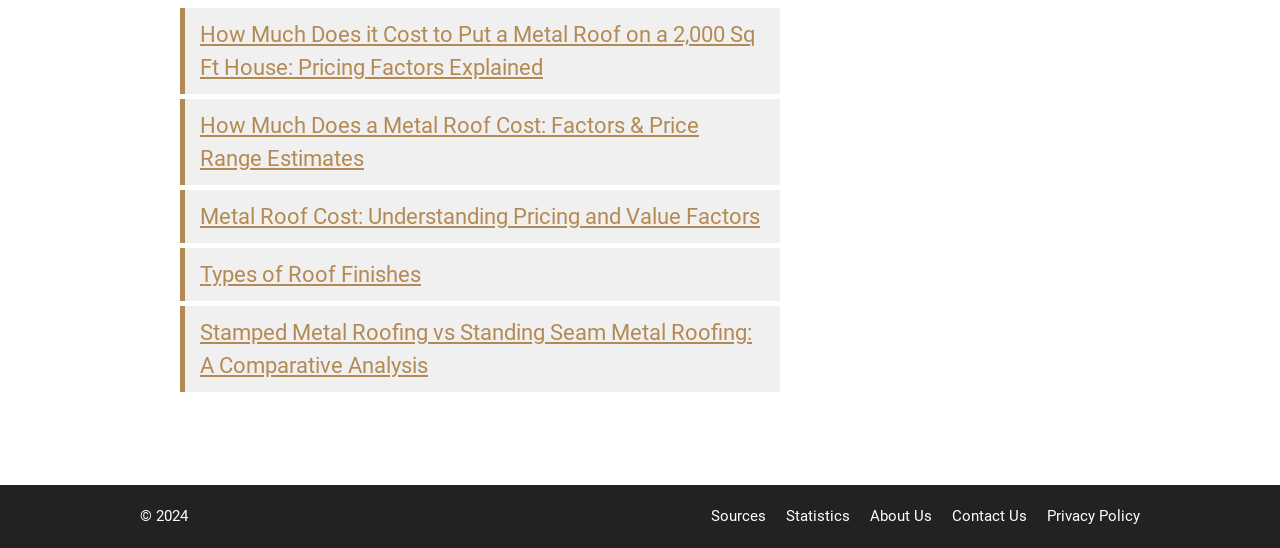By analyzing the image, answer the following question with a detailed response: What is the copyright year of the webpage?

The StaticText element at the bottom of the webpage contains the text '© 2024', which indicates the copyright year of the webpage.